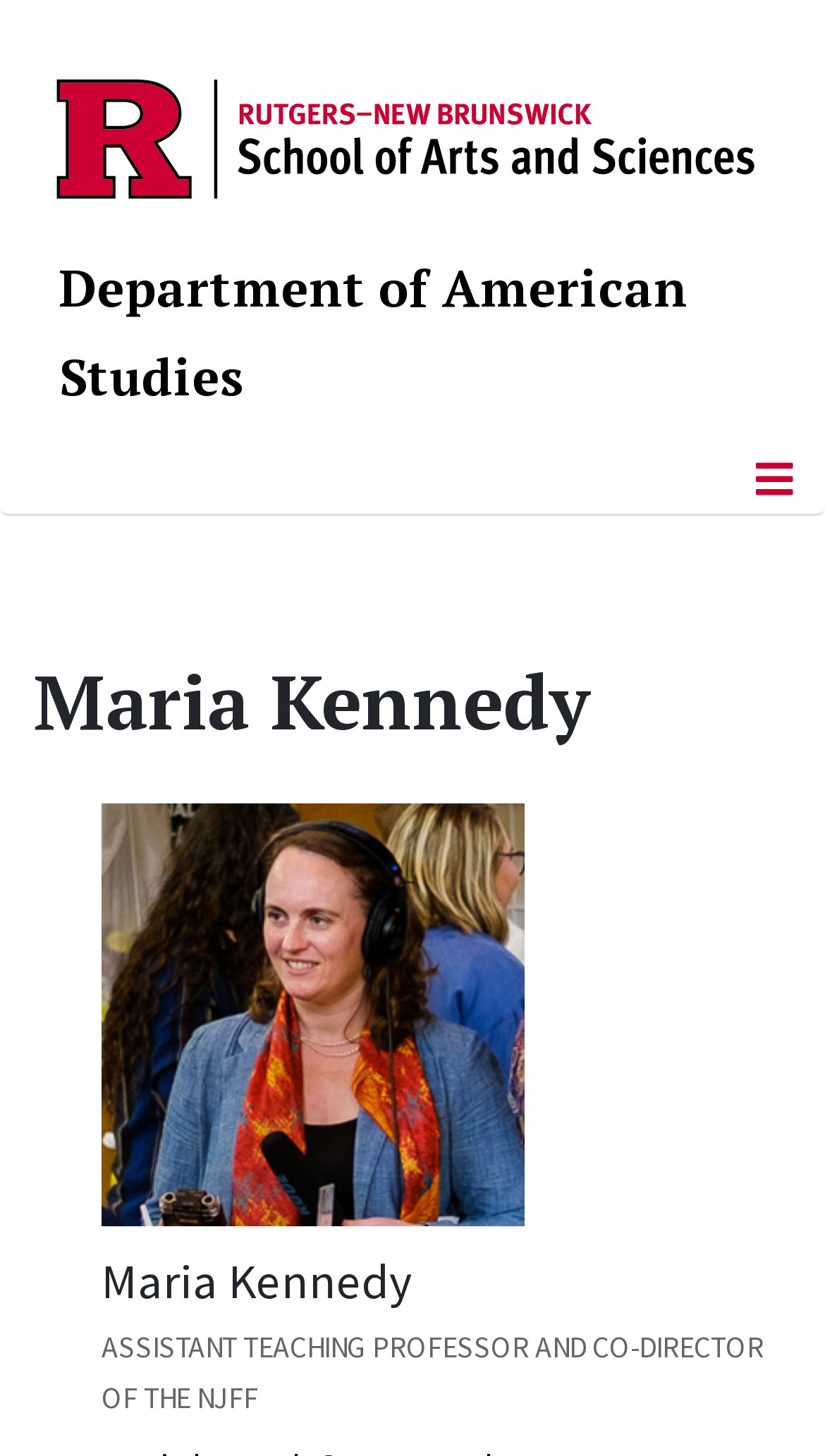Given the element description: "Department of American Studies", predict the bounding box coordinates of the UI element it refers to, using four float numbers between 0 and 1, i.e., [left, top, right, bottom].

[0.072, 0.174, 0.833, 0.282]